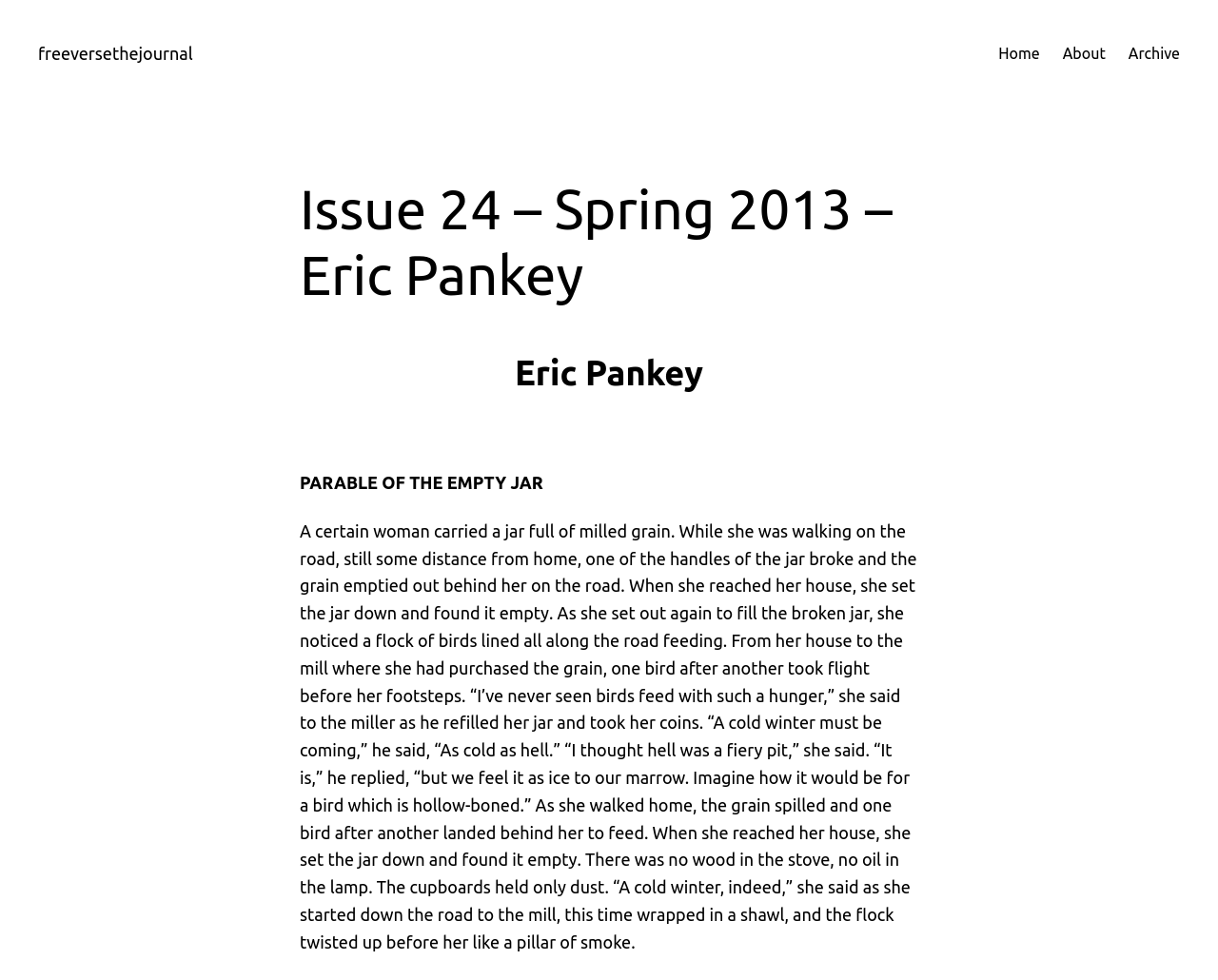What do the birds feed on in the story?
Please answer the question with as much detail as possible using the screenshot.

In the story, it is mentioned that 'a flock of birds lined all along the road feeding' and 'the grain emptied out behind her on the road', which suggests that the birds are feeding on the grain.